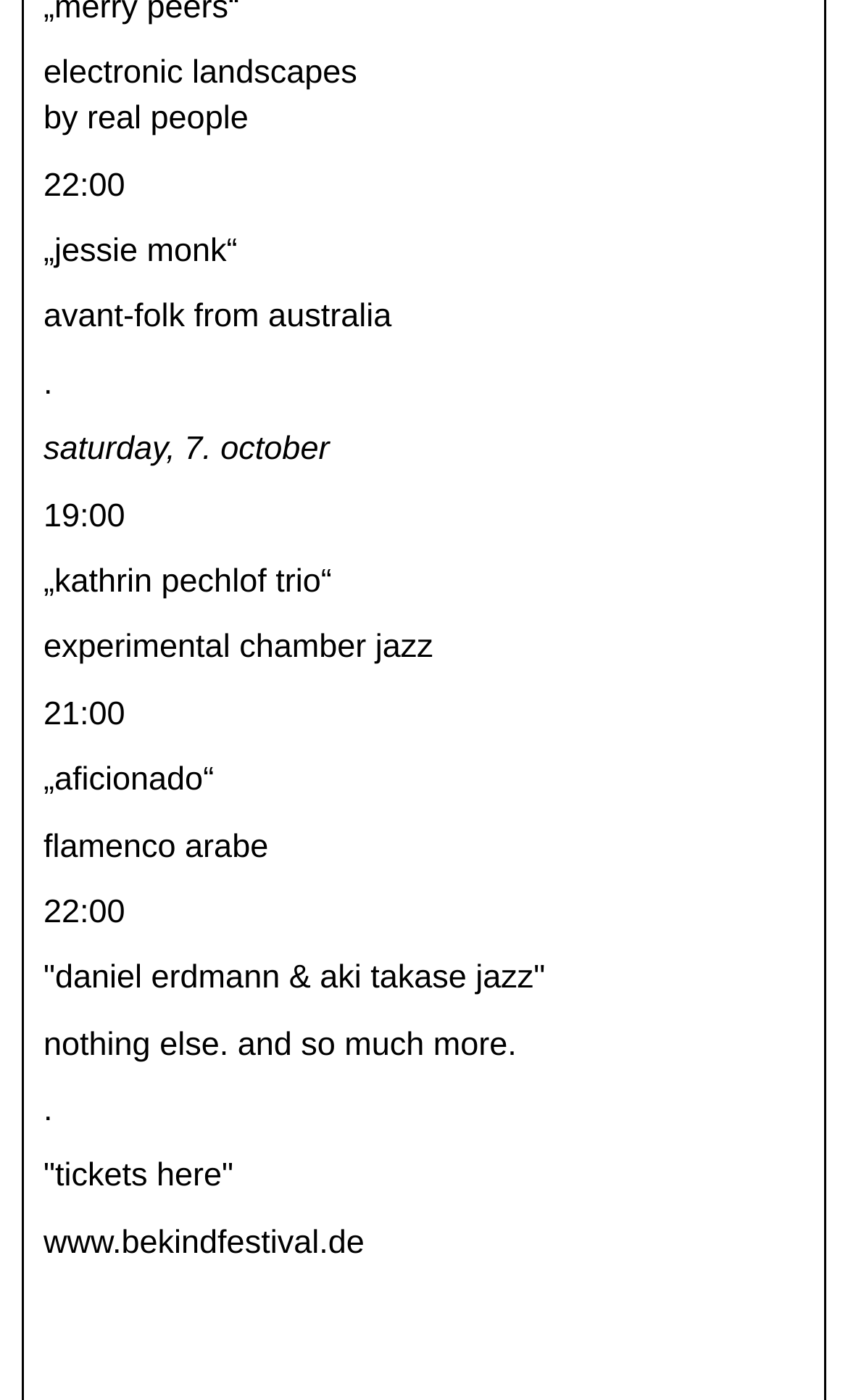What is the earliest event time?
Deliver a detailed and extensive answer to the question.

I looked at the event listings and found the earliest event time, which is 19:00. This is listed next to the event '„kathrin pechlof trio“'.